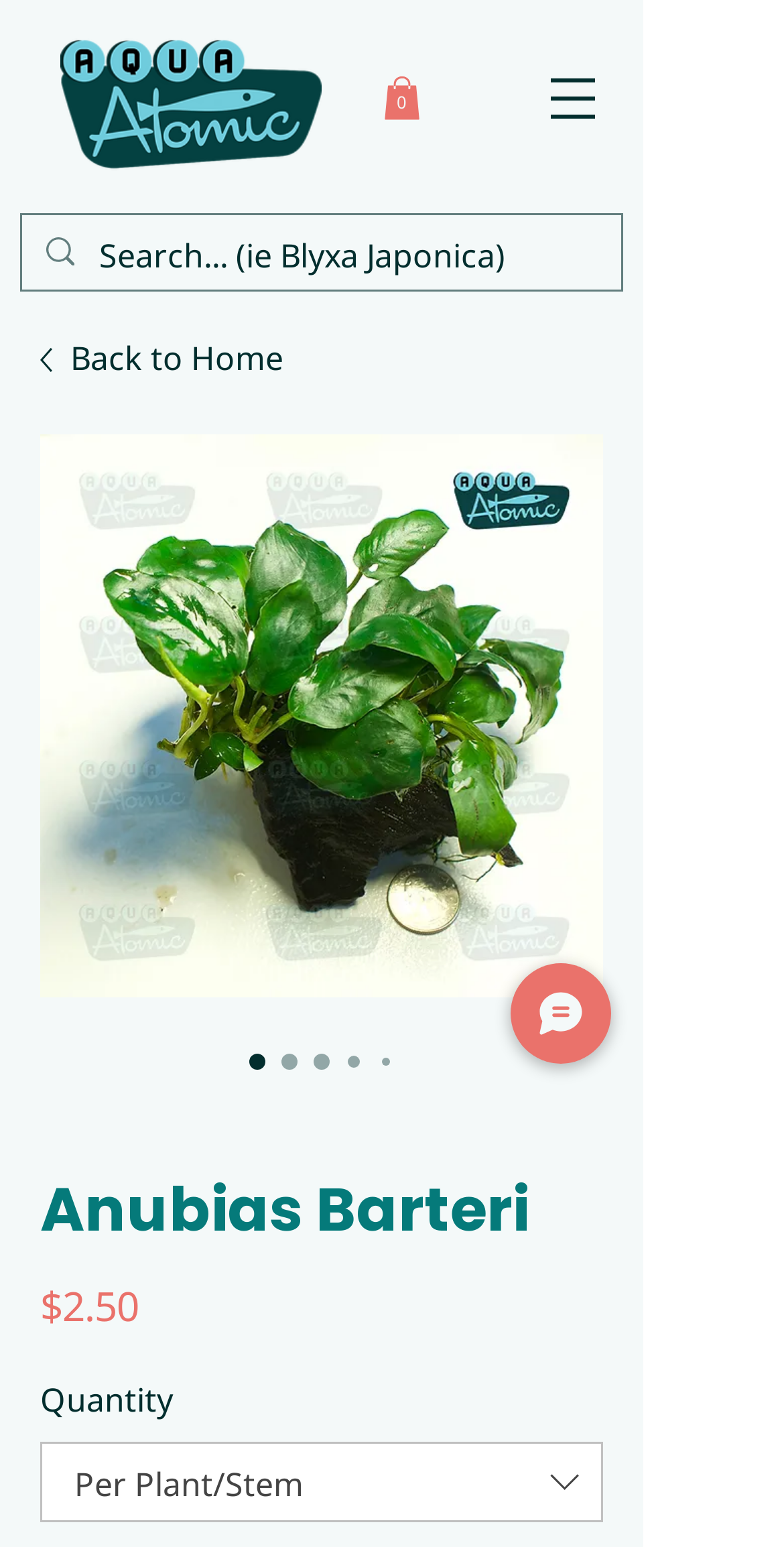How many radio options are available for Anubias Barteri?
Refer to the screenshot and answer in one word or phrase.

5